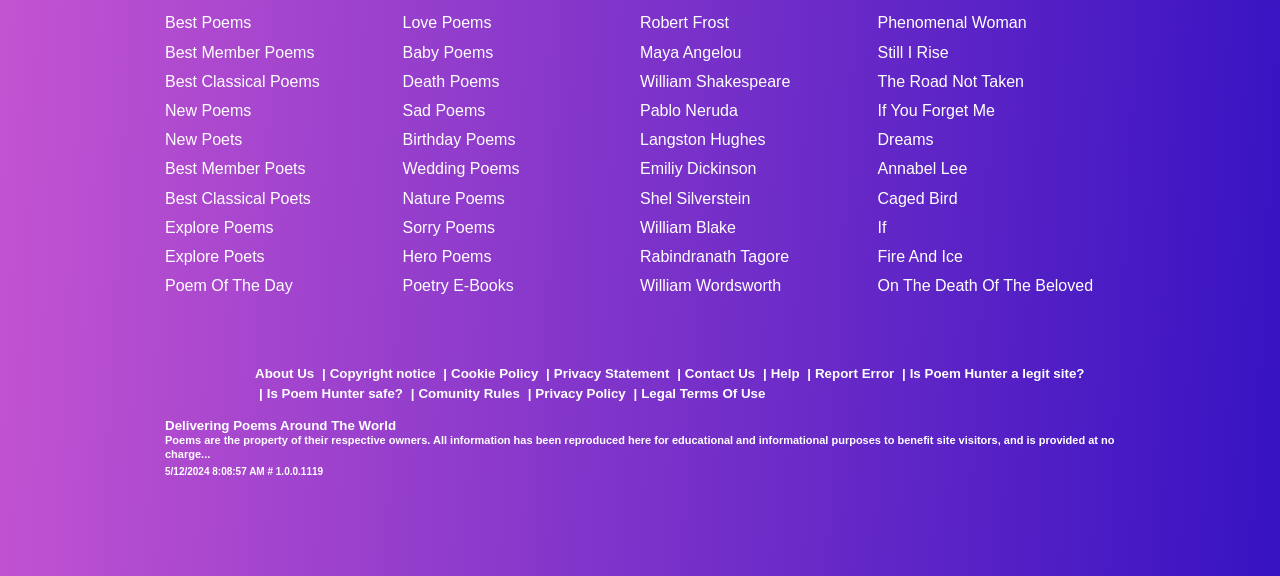Return the bounding box coordinates of the UI element that corresponds to this description: "Fire And Ice". The coordinates must be given as four float numbers in the range of 0 and 1, [left, top, right, bottom].

[0.686, 0.429, 0.871, 0.462]